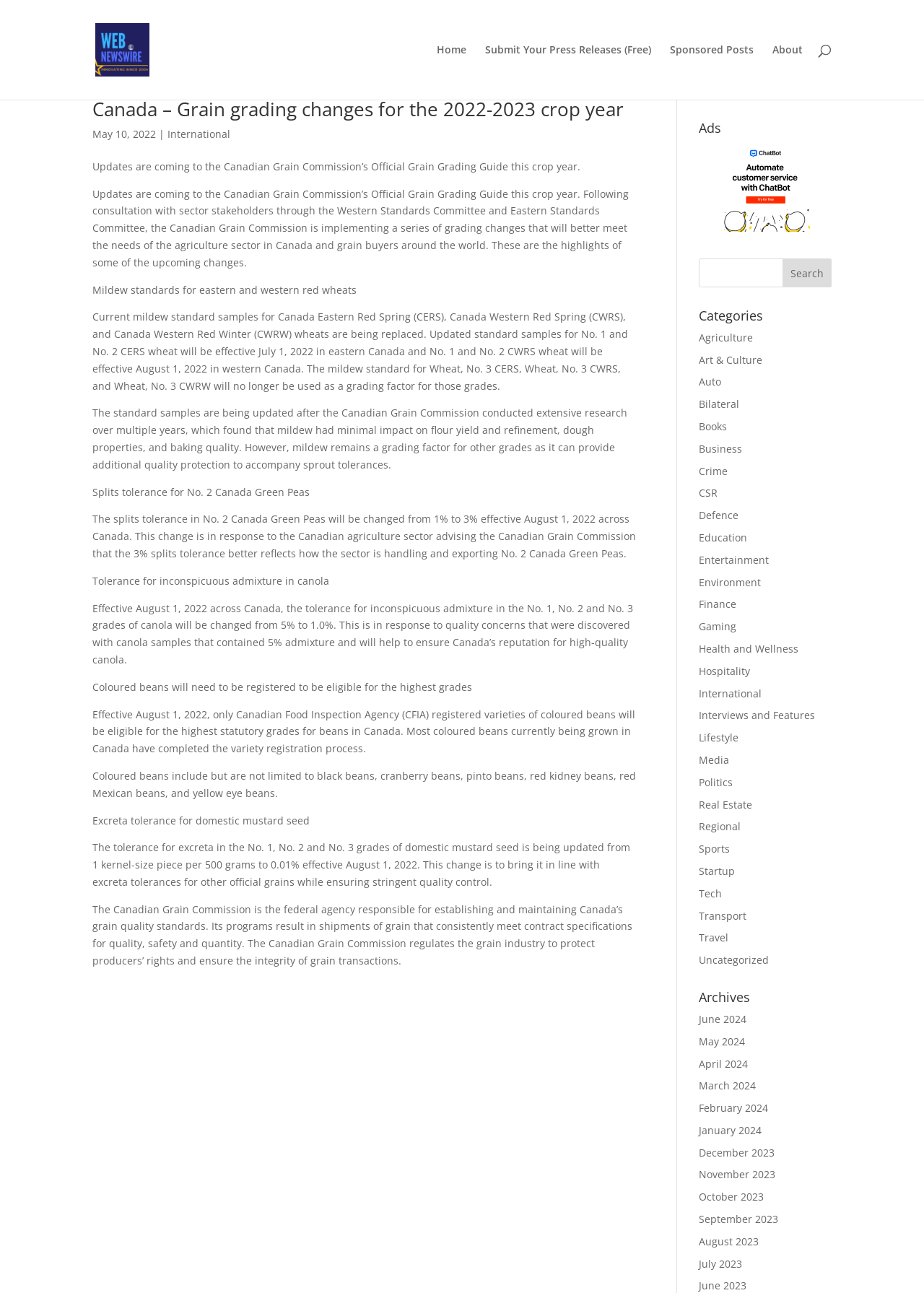Please find the bounding box coordinates of the clickable region needed to complete the following instruction: "Submit your press releases for free". The bounding box coordinates must consist of four float numbers between 0 and 1, i.e., [left, top, right, bottom].

[0.525, 0.035, 0.705, 0.077]